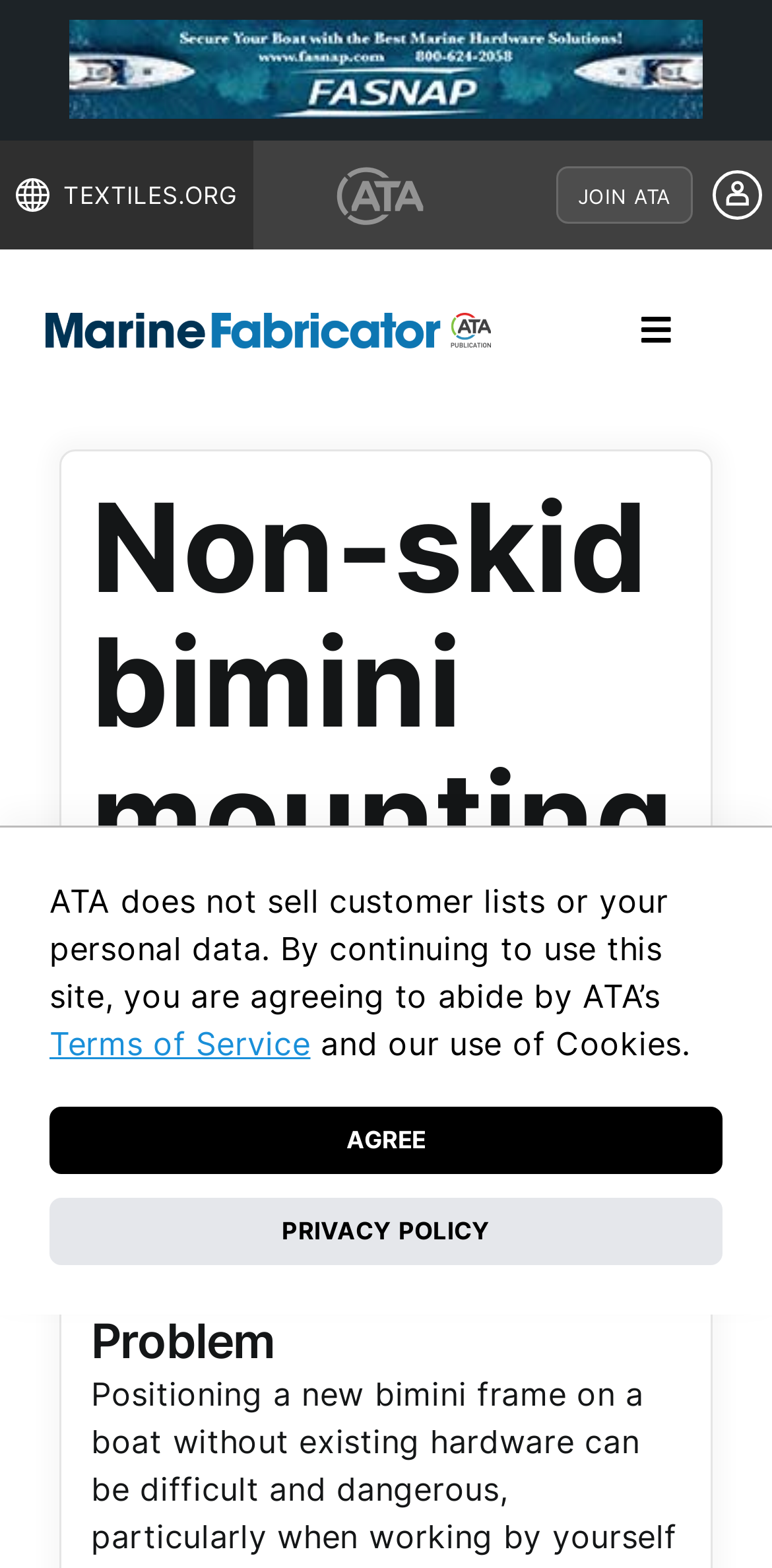Find the bounding box coordinates of the element you need to click on to perform this action: 'Click the 'TEXTILES.ORG' link'. The coordinates should be represented by four float values between 0 and 1, in the format [left, top, right, bottom].

[0.0, 0.09, 0.327, 0.159]